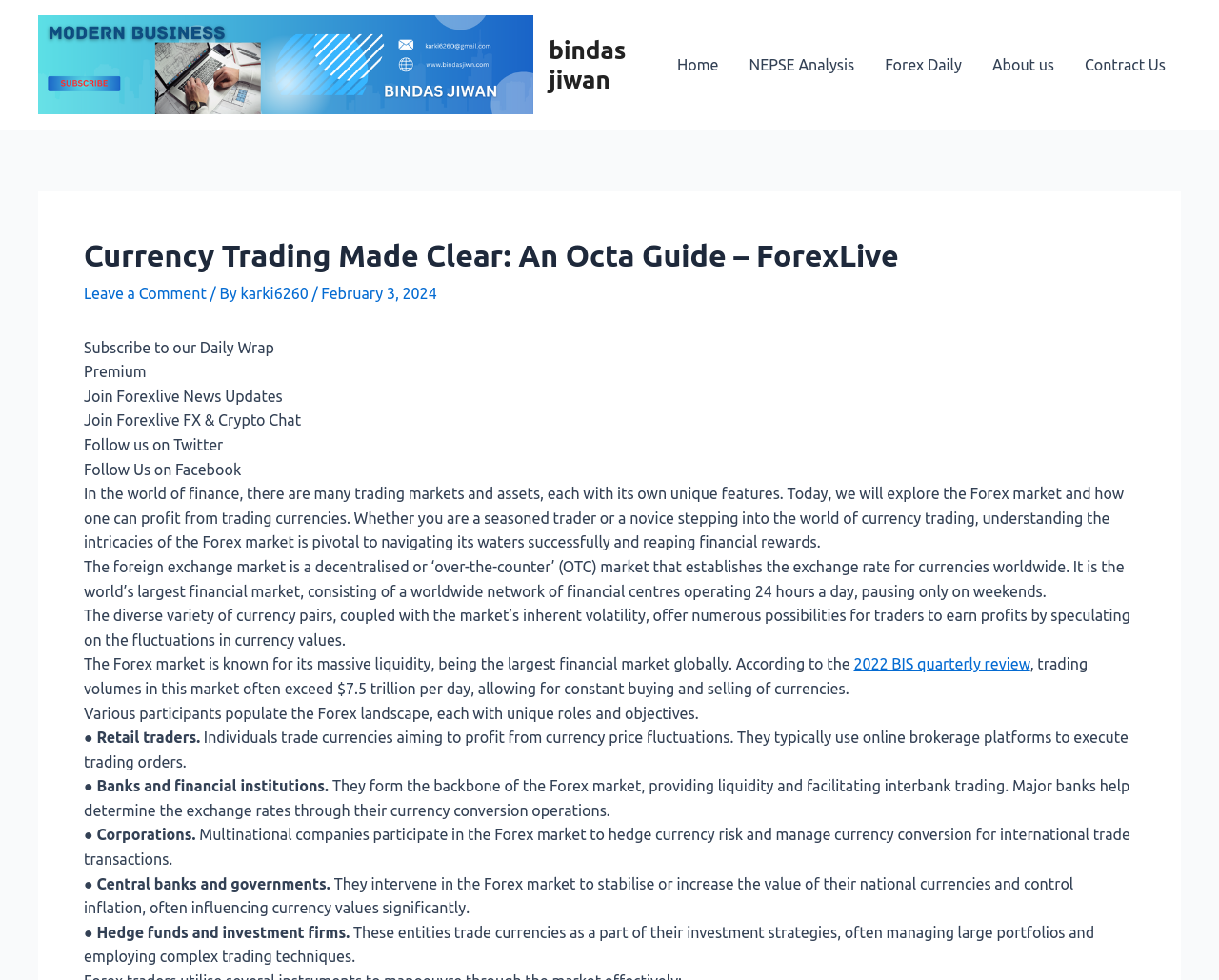What is the daily trading volume in the Forex market?
Provide a concise answer using a single word or phrase based on the image.

$7.5 trillion